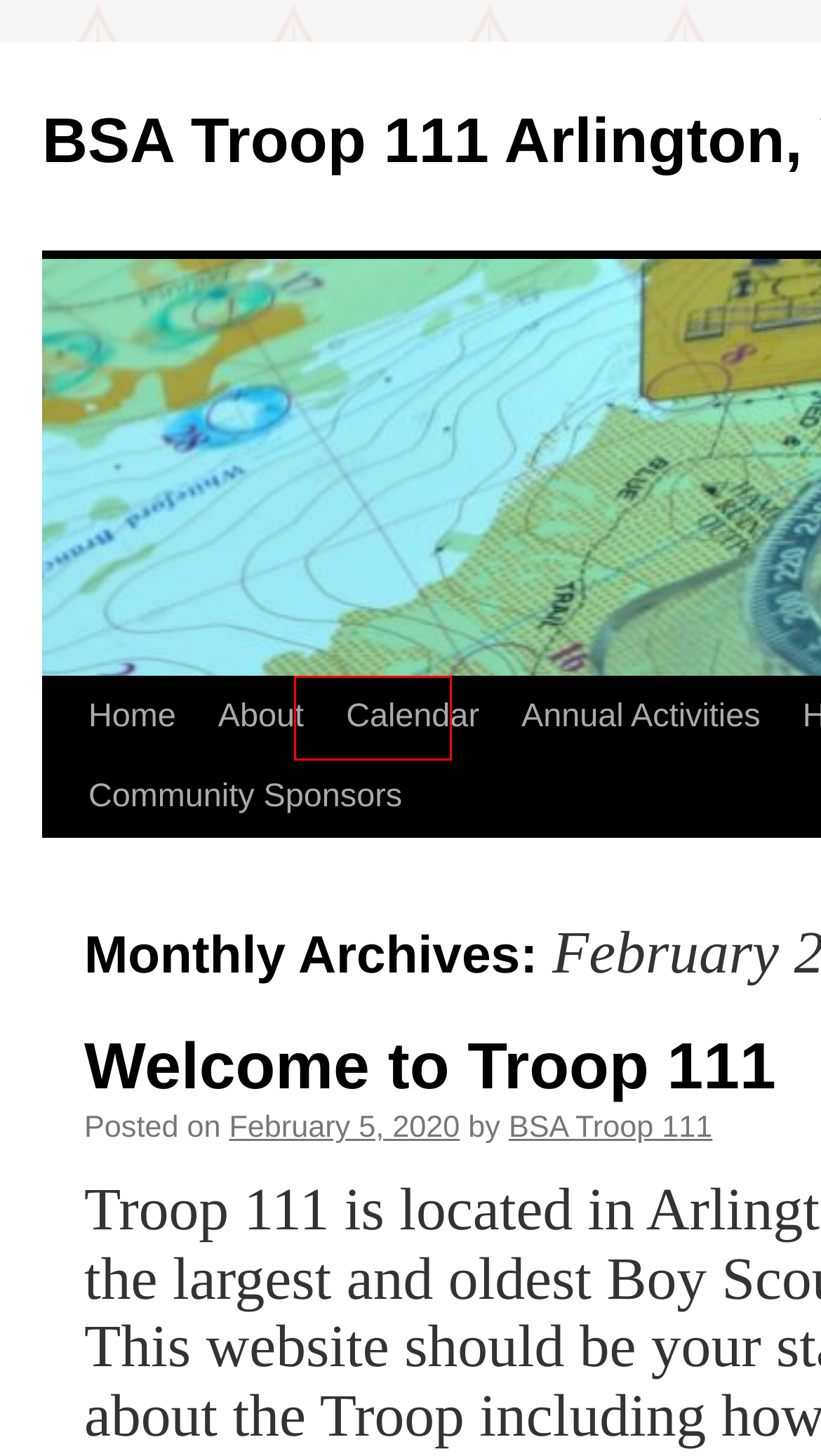Observe the provided screenshot of a webpage with a red bounding box around a specific UI element. Choose the webpage description that best fits the new webpage after you click on the highlighted element. These are your options:
A. Welcome to Troop 111 | BSA Troop 111 Arlington, Virginia
B. Photos | BSA Troop 111 Arlington, Virginia
C. December | 2011 | BSA Troop 111 Arlington, Virginia
D. About | BSA Troop 111 Arlington, Virginia
E. Annual Events | BSA Troop 111 Arlington, Virginia
F. Calendar | BSA Troop 111 Arlington, Virginia
G. October | 2012 | BSA Troop 111 Arlington, Virginia
H. Blog Tool, Publishing Platform, and CMS – WordPress.org

F